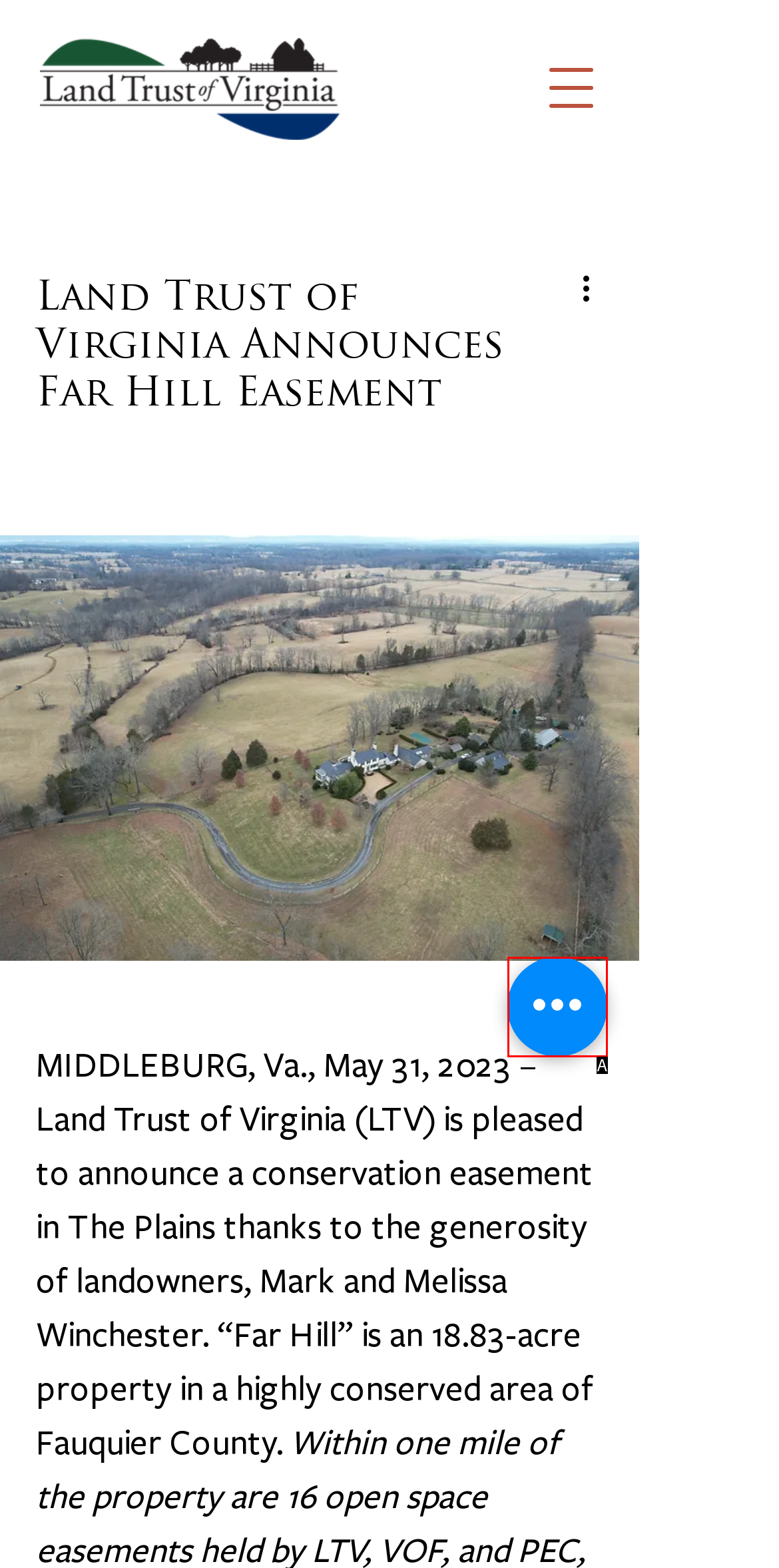Select the option that matches the description: aria-label="Quick actions". Answer with the letter of the correct option directly.

A